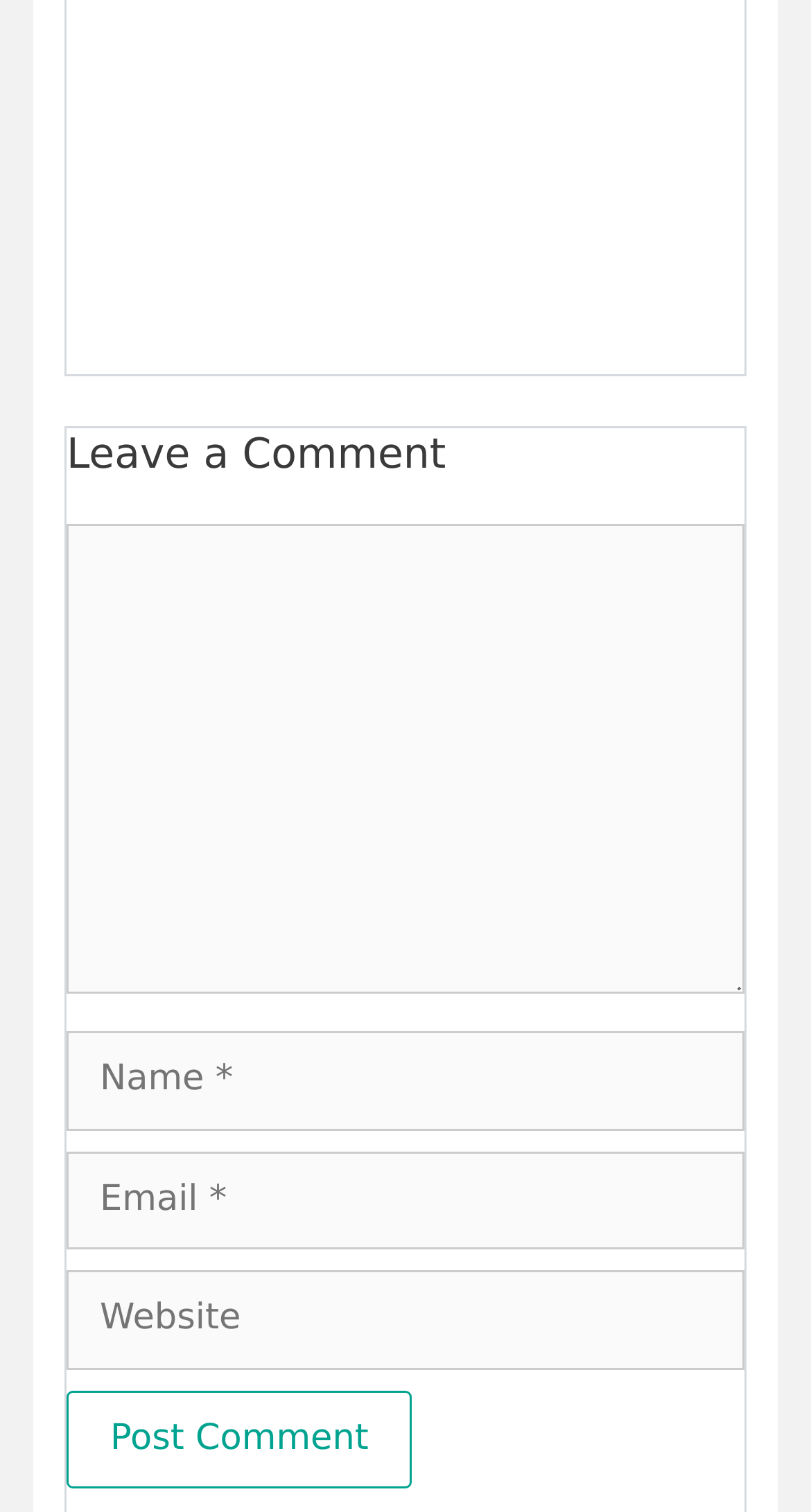Use a single word or phrase to answer the question: What is the label of the button used to submit a comment?

Post Comment